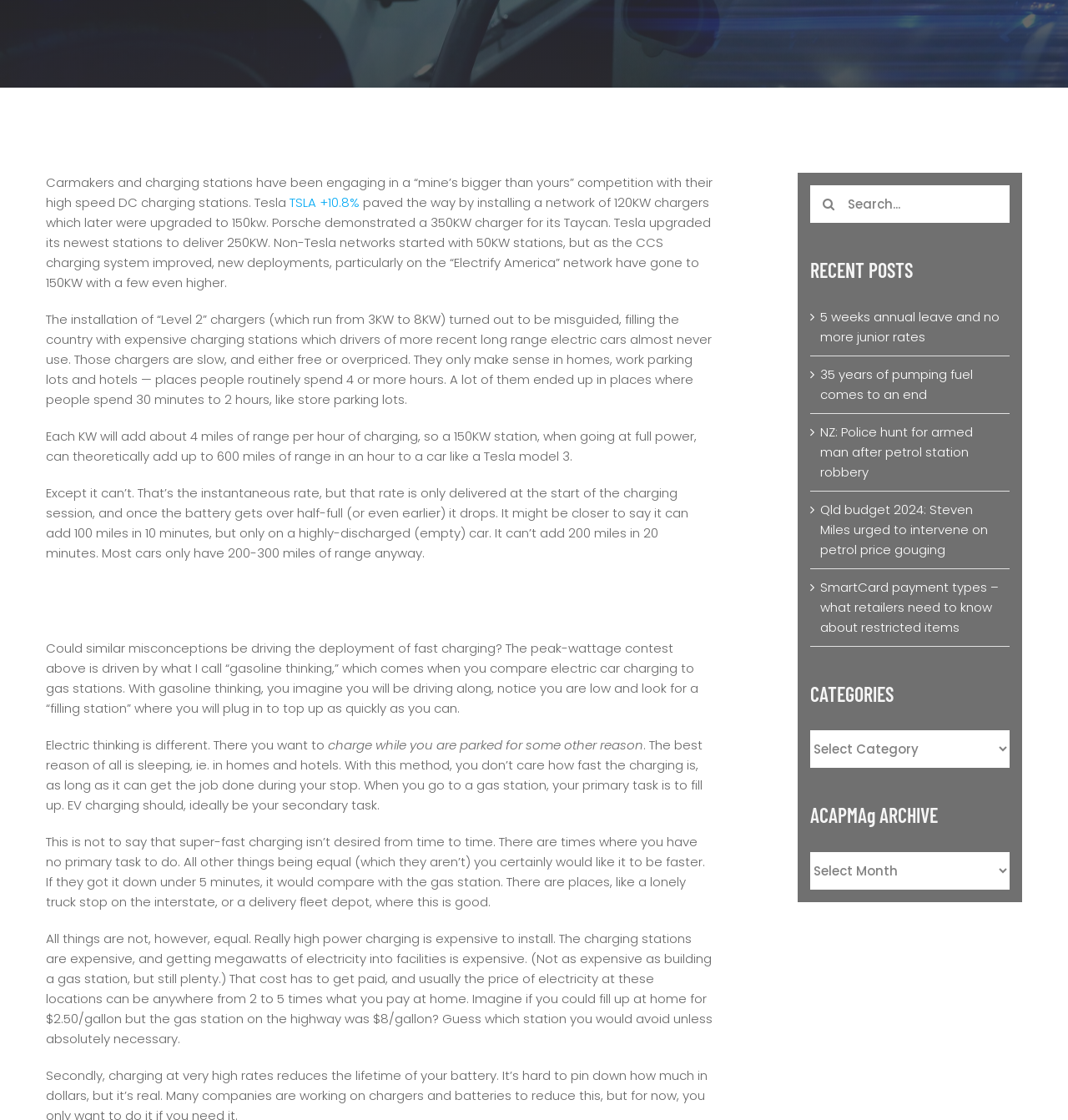Based on the element description, predict the bounding box coordinates (top-left x, top-left y, bottom-right x, bottom-right y) for the UI element in the screenshot: aria-label="Search" value=""

[0.759, 0.165, 0.794, 0.199]